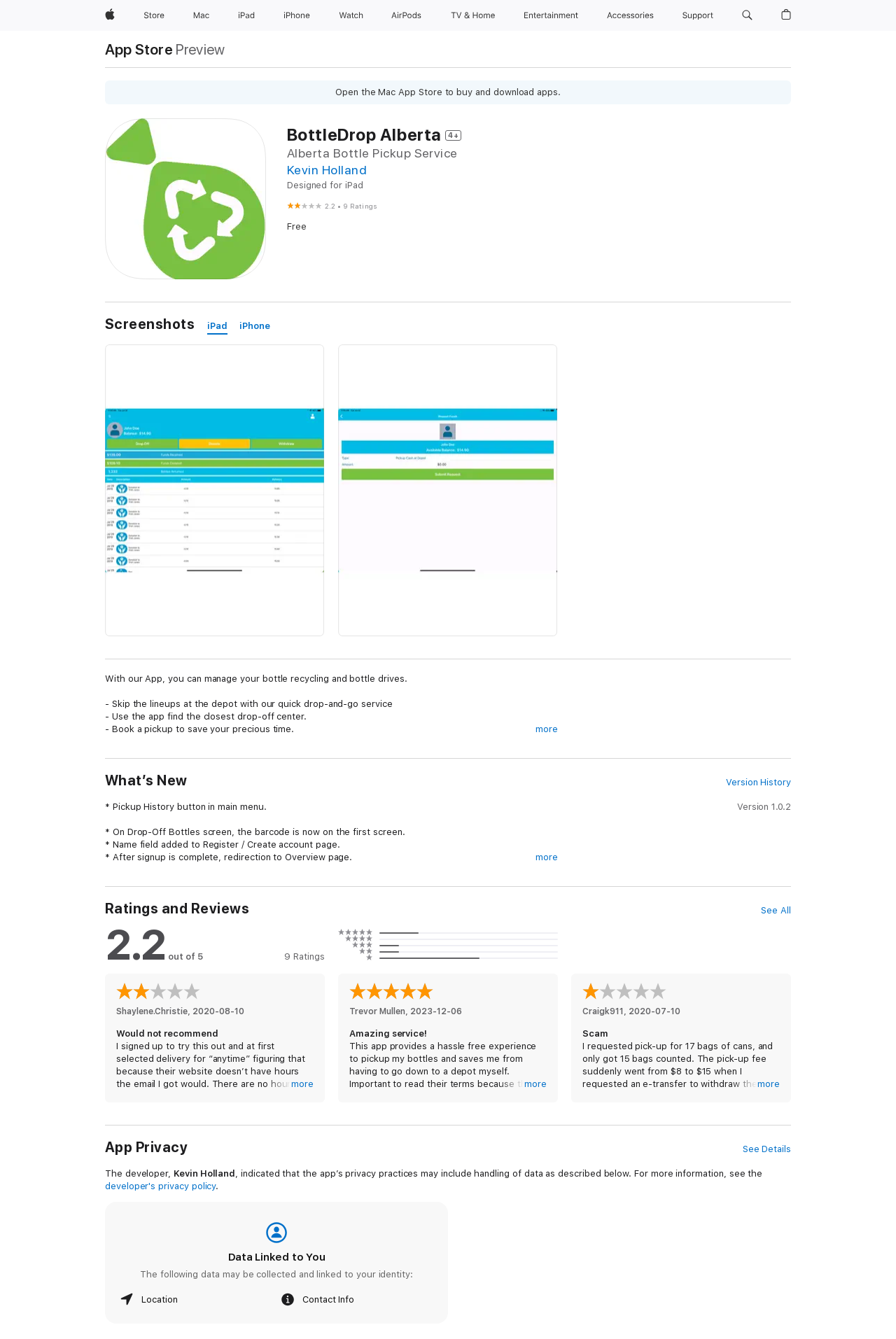Locate the bounding box coordinates of the clickable part needed for the task: "View Version History".

[0.81, 0.58, 0.883, 0.589]